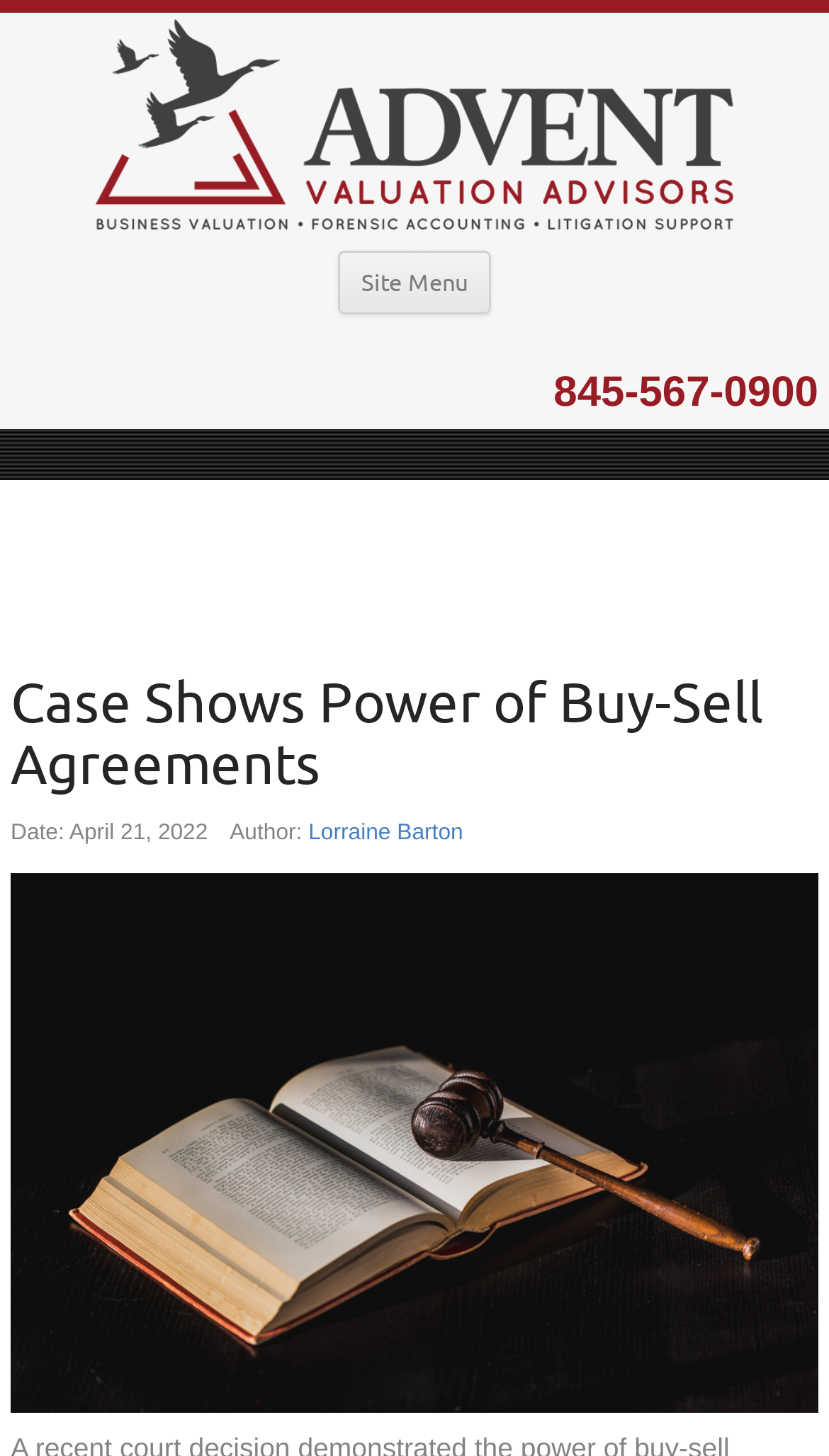Provide an in-depth caption for the elements present on the webpage.

The webpage is about a case study on the importance of buy-sell agreements in family-owned businesses, specifically highlighting a recent case in Nassau County. 

At the top left of the page, there is a logo image of Advent Valuation Advisors, accompanied by a link to the company's name. 

To the right of the logo, there is a site menu heading. Below the site menu, a phone number "845-567-0900" is displayed as a link.

The main content of the page is headed by a title "Case Shows Power of Buy-Sell Agreements", which is positioned at the top center of the page. 

Below the title, there is a section that displays the date "April 21, 2022" and the author "Lorraine Barton". The date and author information are positioned at the top center of the page, below the title.

At the bottom of the page, there is a link, but its purpose is unclear.